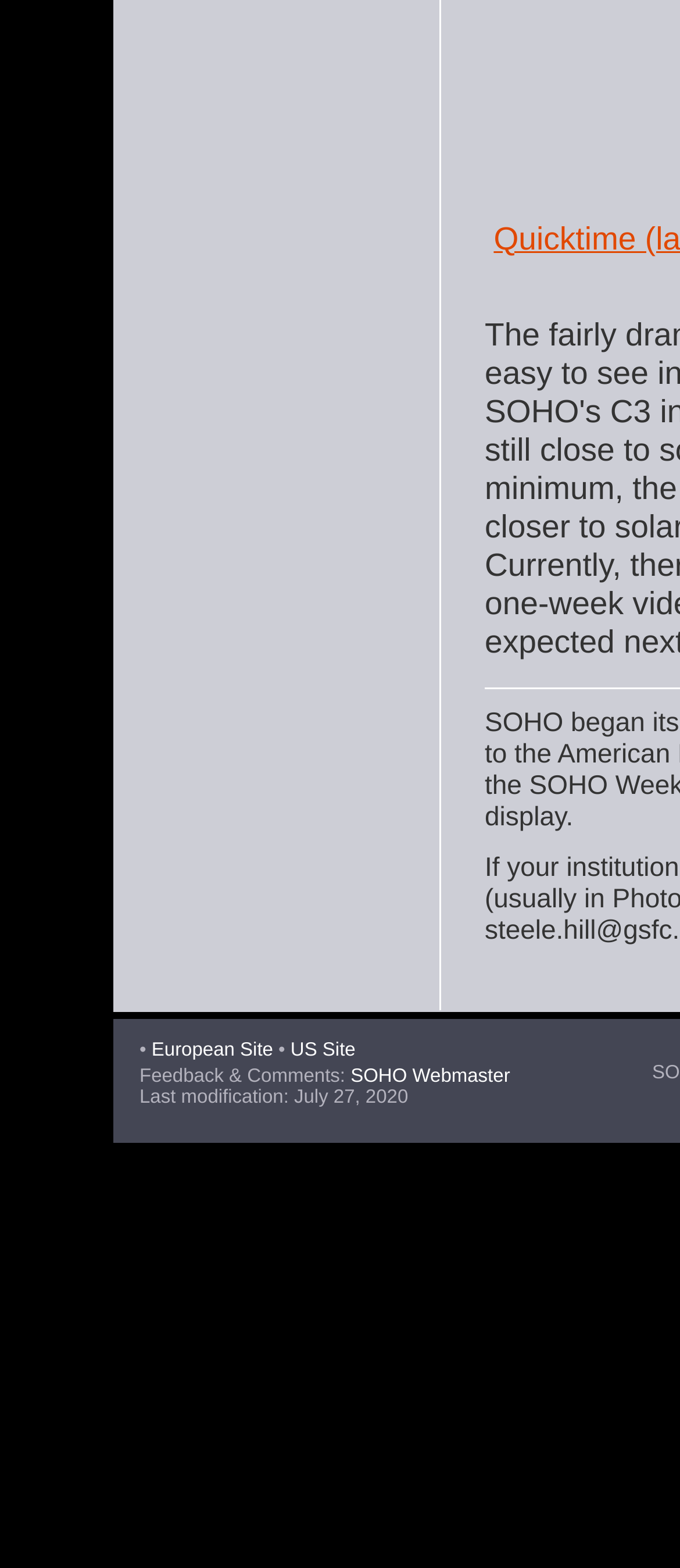Given the description of a UI element: "European Site", identify the bounding box coordinates of the matching element in the webpage screenshot.

[0.223, 0.663, 0.402, 0.676]